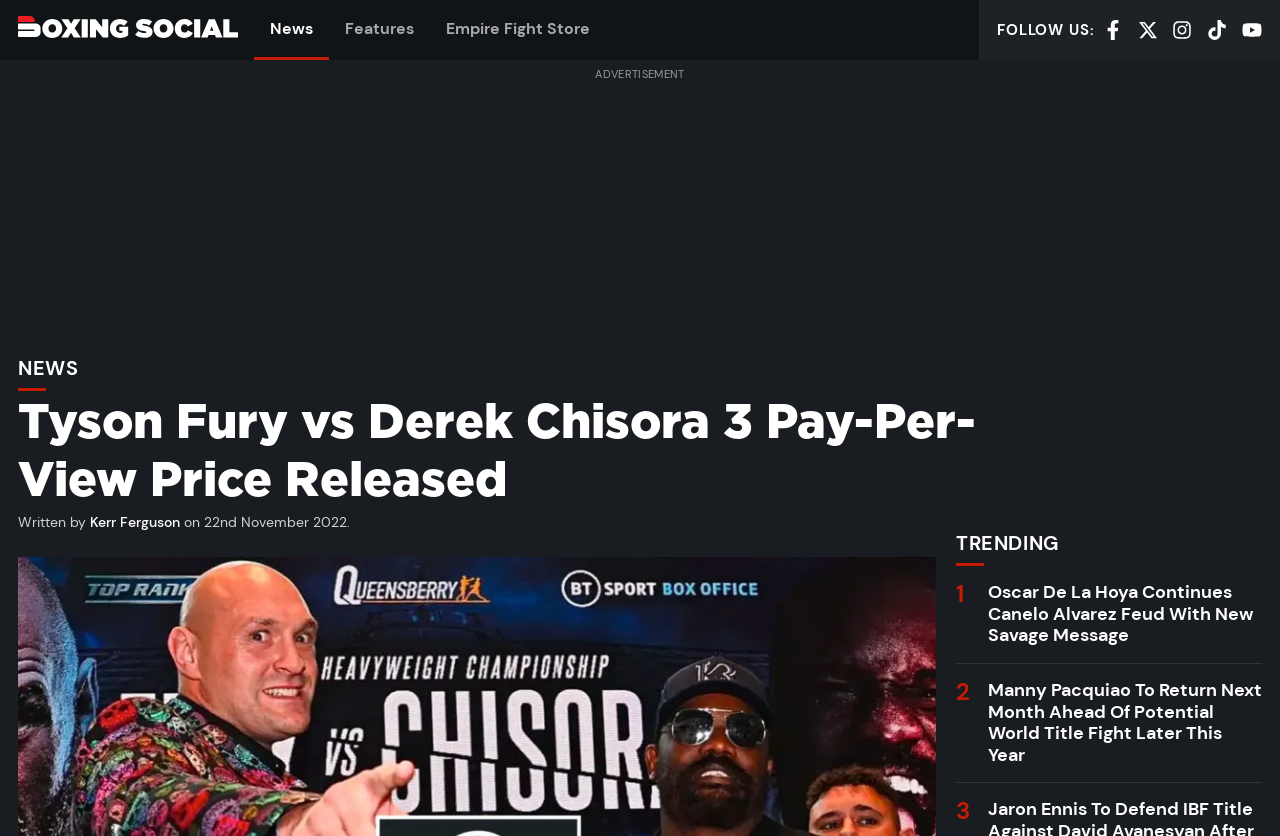Can you specify the bounding box coordinates of the area that needs to be clicked to fulfill the following instruction: "Check out the Empire Fight Store"?

[0.336, 0.0, 0.473, 0.072]